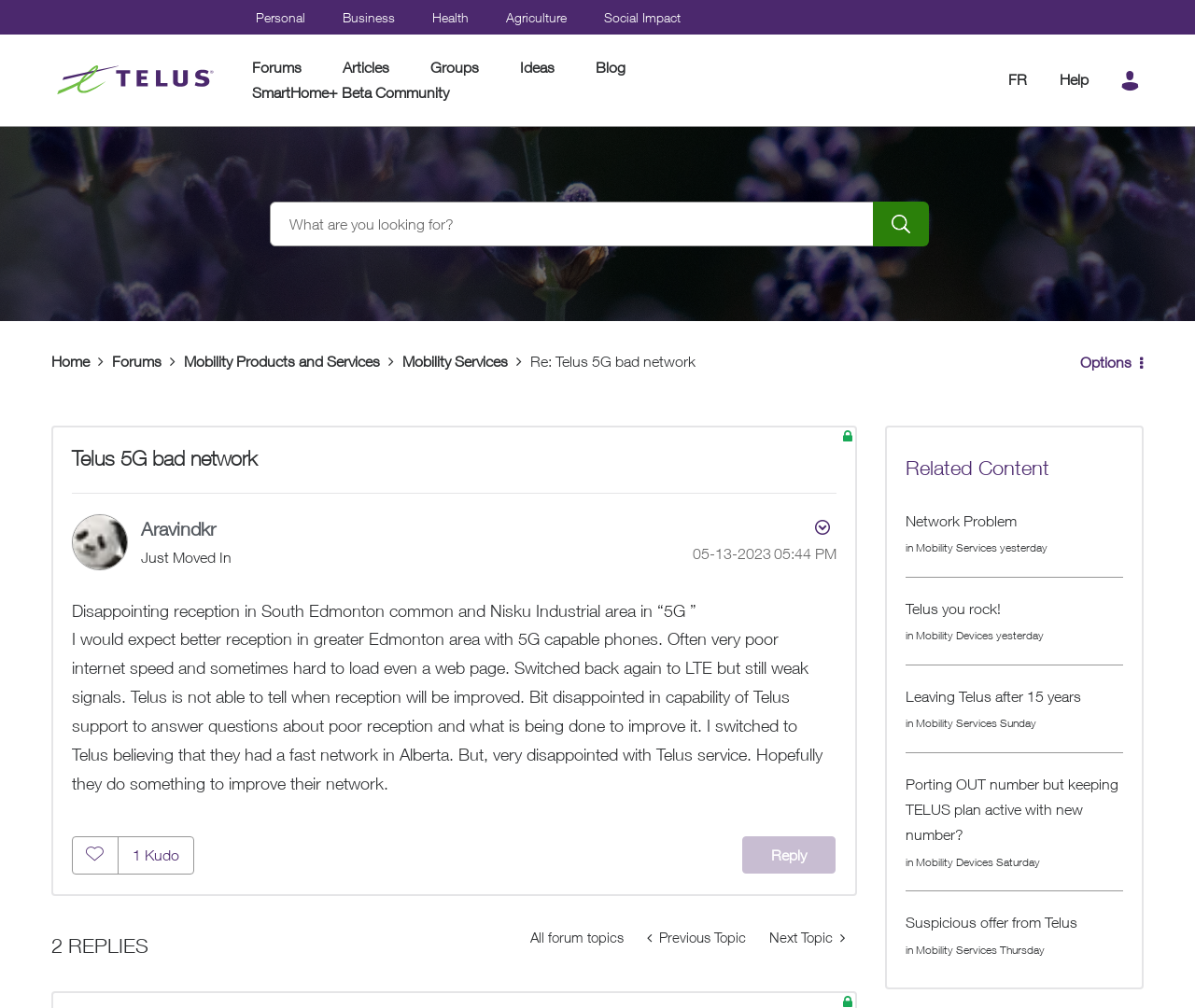Please specify the bounding box coordinates of the area that should be clicked to accomplish the following instruction: "Give kudos to this post". The coordinates should consist of four float numbers between 0 and 1, i.e., [left, top, right, bottom].

[0.06, 0.83, 0.099, 0.867]